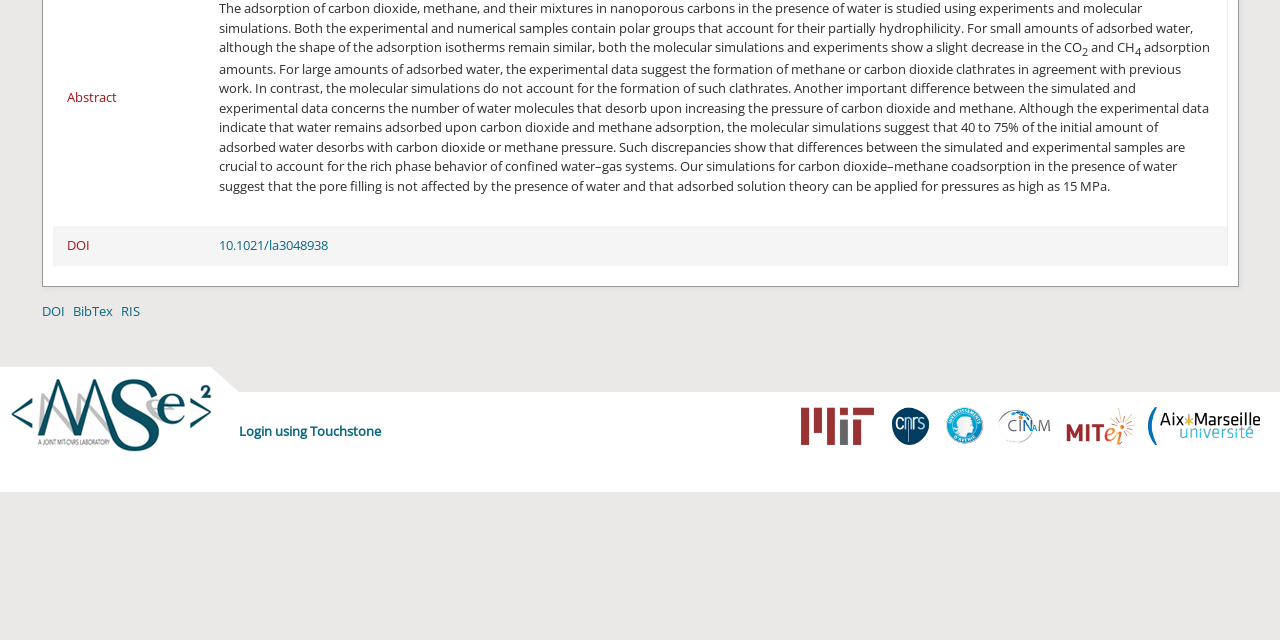Given the element description Login using Touchstone, specify the bounding box coordinates of the corresponding UI element in the format (top-left x, top-left y, bottom-right x, bottom-right y). All values must be between 0 and 1.

[0.187, 0.659, 0.298, 0.688]